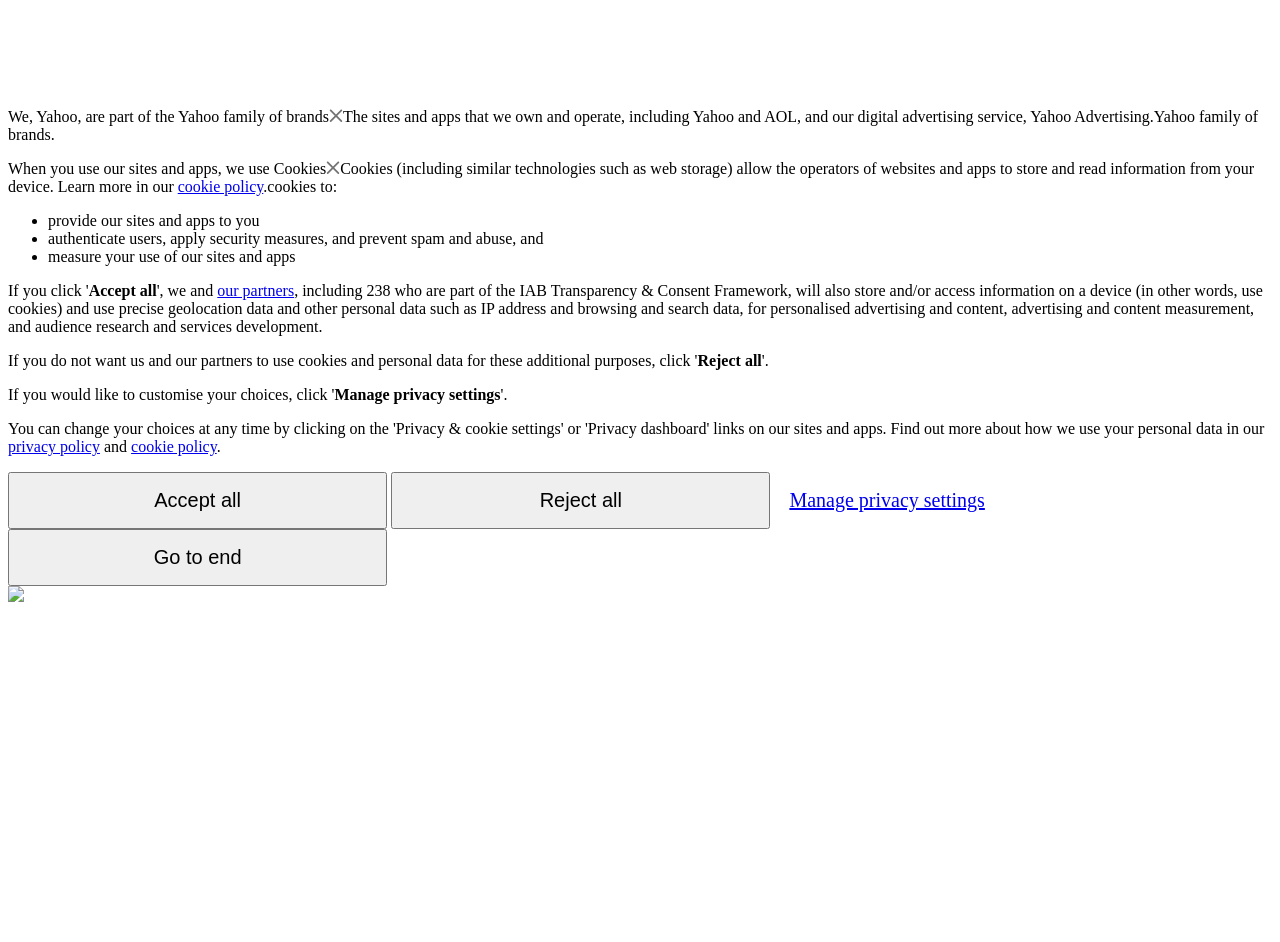Find the bounding box coordinates of the clickable element required to execute the following instruction: "Click the 'Reject all' button". Provide the coordinates as four float numbers between 0 and 1, i.e., [left, top, right, bottom].

[0.545, 0.374, 0.595, 0.392]